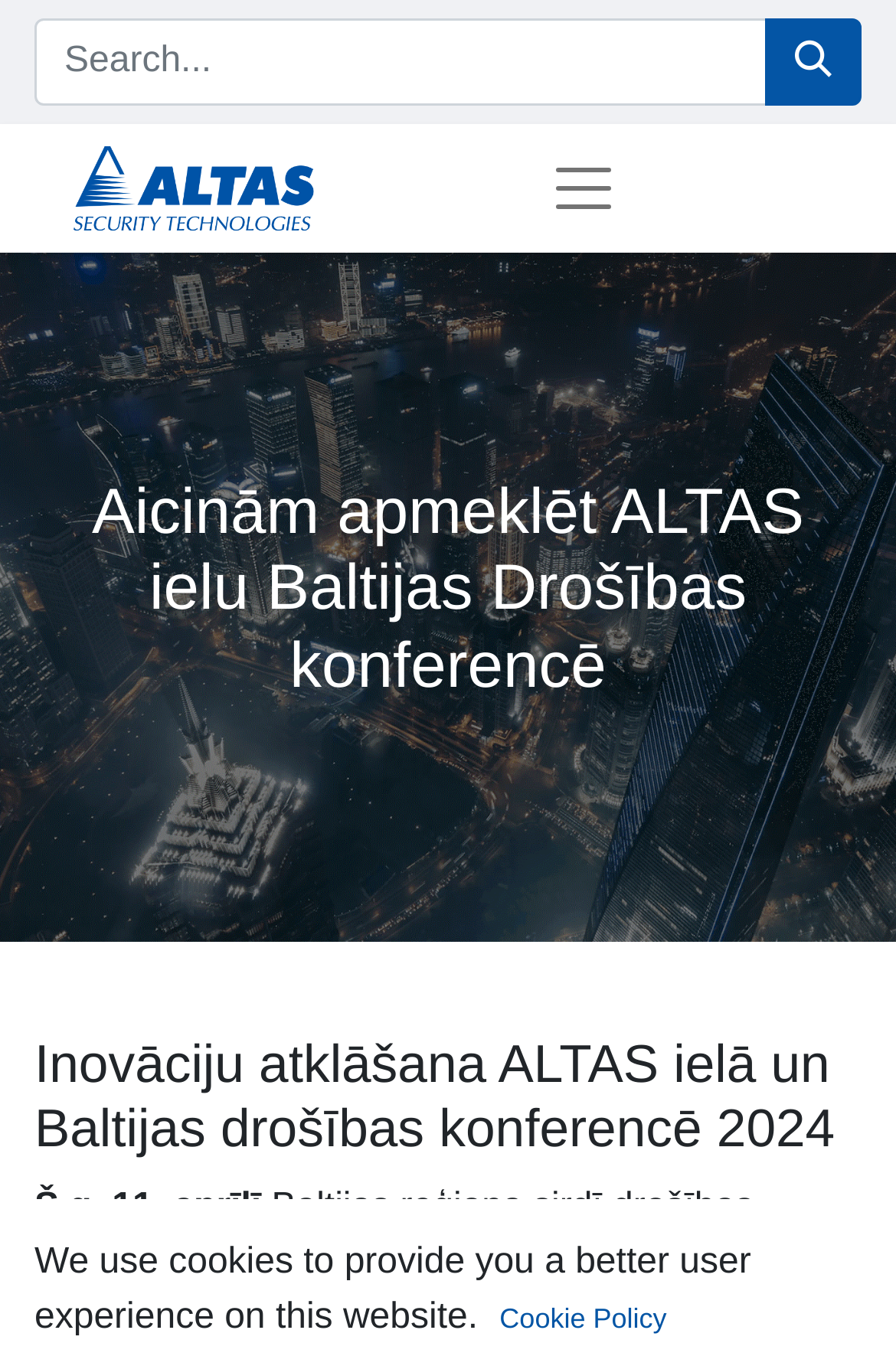What is the date mentioned?
Identify the answer in the screenshot and reply with a single word or phrase.

11. aprīlī